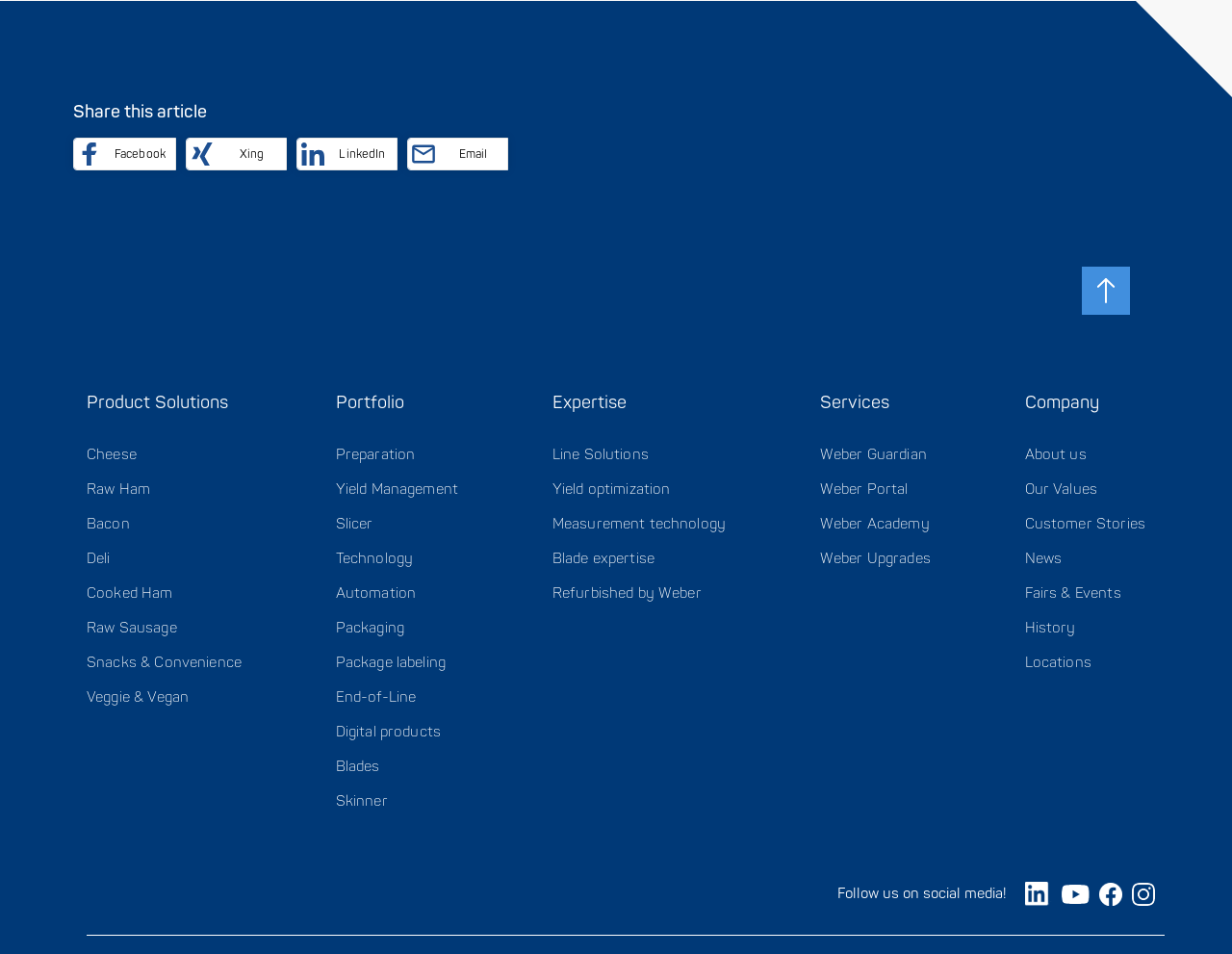How many categories are available in the main menu?
Using the image, give a concise answer in the form of a single word or short phrase.

5